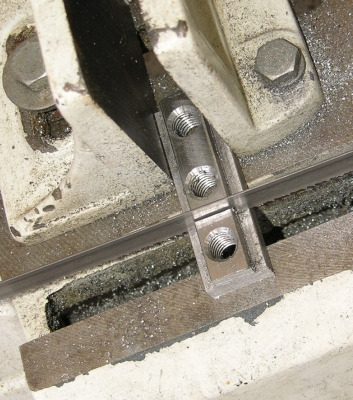Please provide a short answer using a single word or phrase for the question:
What is the state of the surrounding area?

Metal shavings and dust